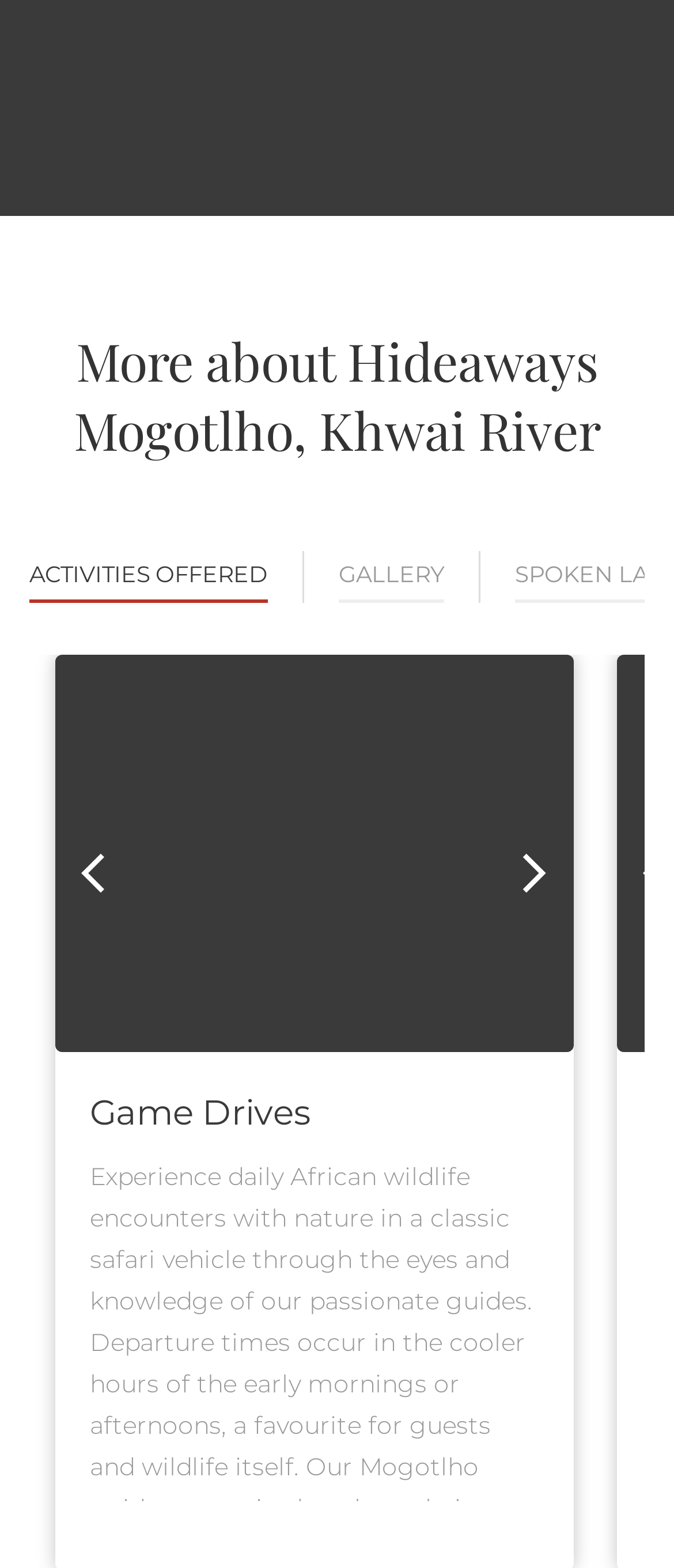Find and provide the bounding box coordinates for the UI element described here: "aria-describedby="slick-slide-control40"". The coordinates should be given as four float numbers between 0 and 1: [left, top, right, bottom].

[0.082, 0.418, 0.851, 0.671]